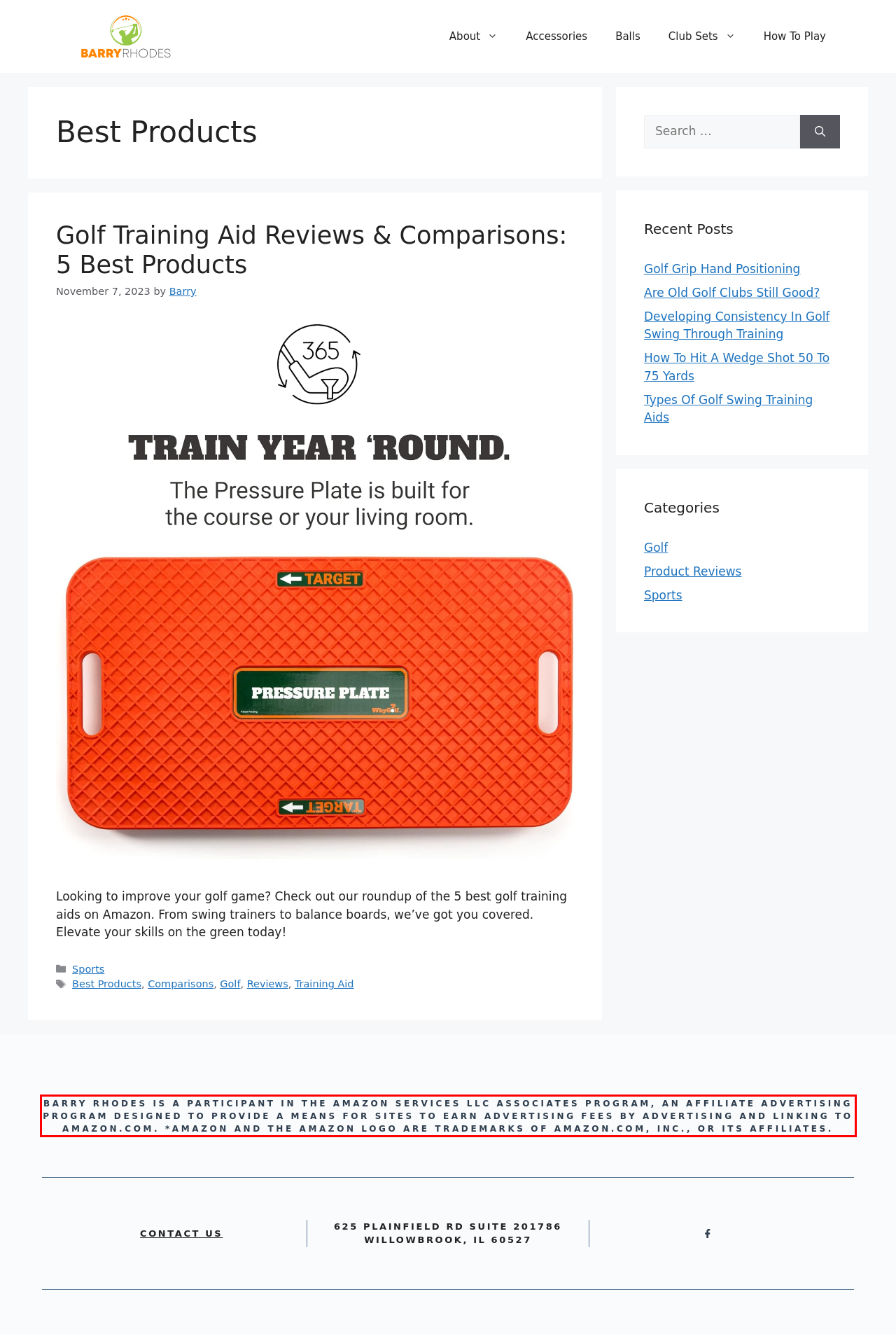You have a screenshot of a webpage, and there is a red bounding box around a UI element. Utilize OCR to extract the text within this red bounding box.

BARRY RHODES IS A PARTICIPANT IN THE AMAZON SERVICES LLC ASSOCIATES PROGRAM, AN AFFILIATE ADVERTISING PROGRAM DESIGNED TO PROVIDE A MEANS FOR SITES TO EARN ADVERTISING FEES BY ADVERTISING AND LINKING TO AMAZON.COM. *AMAZON AND THE AMAZON LOGO ARE TRADEMARKS OF AMAZON.COM, INC., OR ITS AFFILIATES.